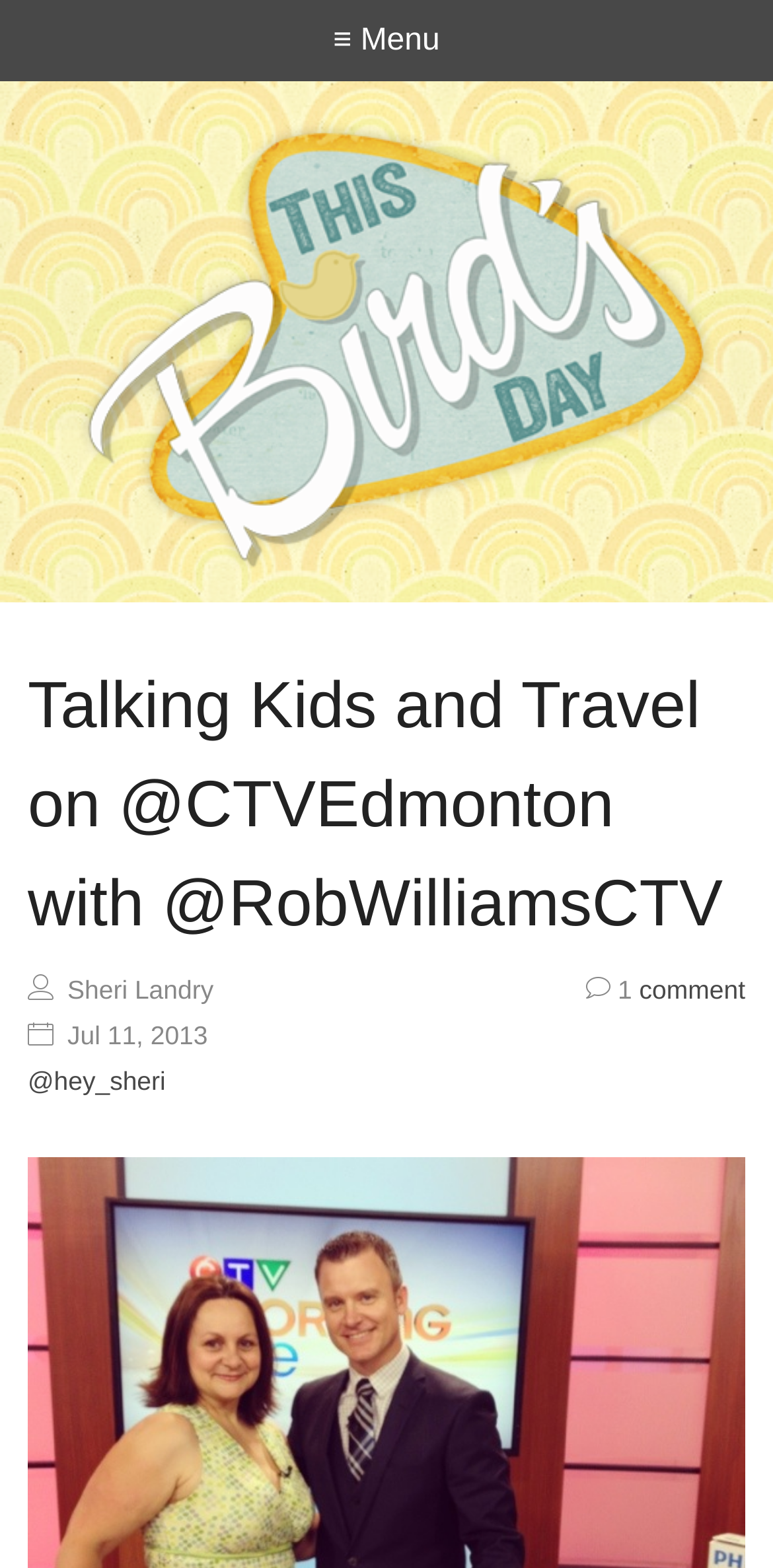Answer this question using a single word or a brief phrase:
What is the username of the person mentioned?

@hey_sheri